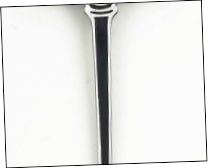Provide a single word or phrase answer to the question: 
What is the background of the image?

Neutral